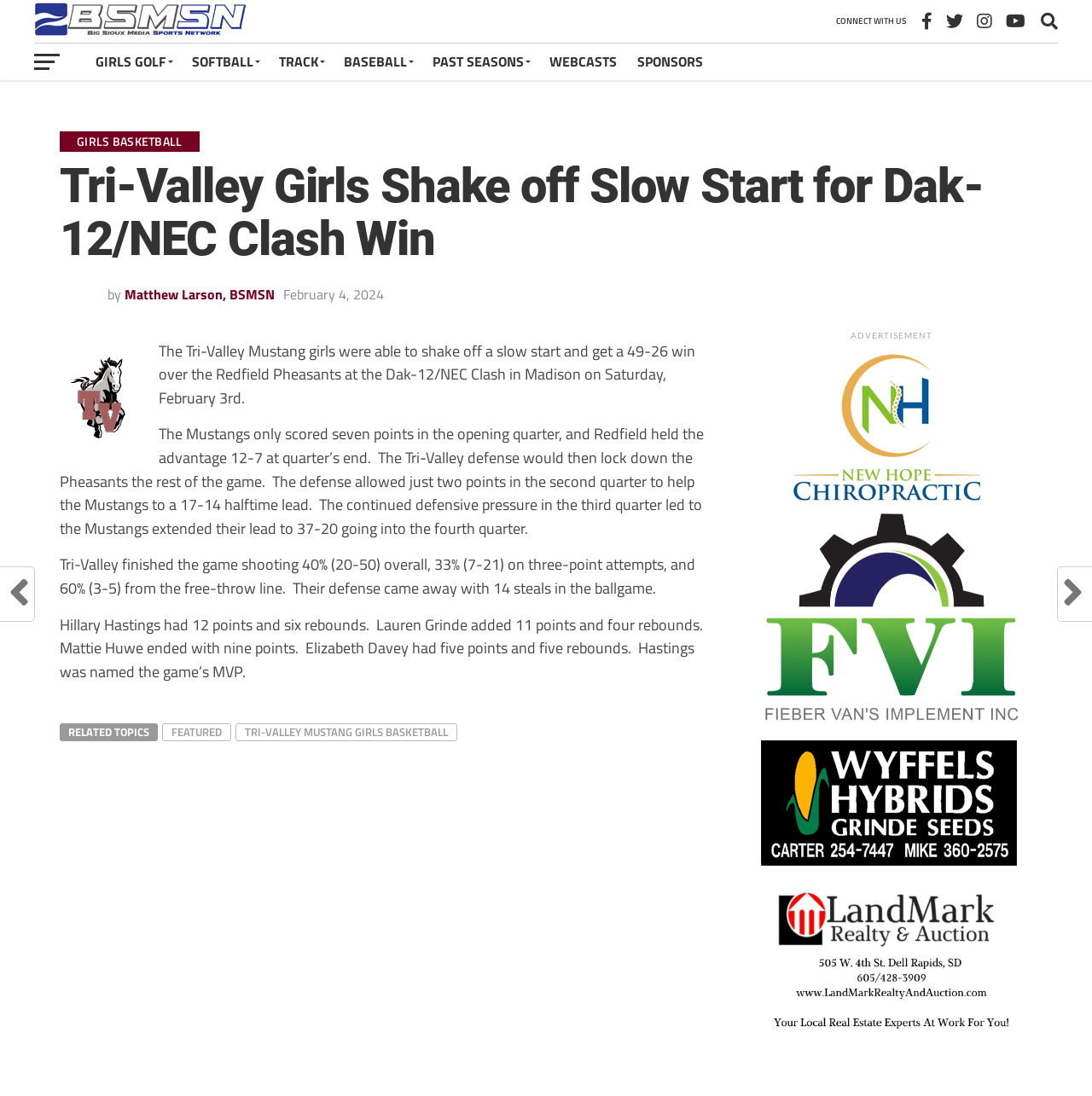Please find the bounding box coordinates of the element's region to be clicked to carry out this instruction: "Check the game statistics".

[0.055, 0.504, 0.637, 0.547]